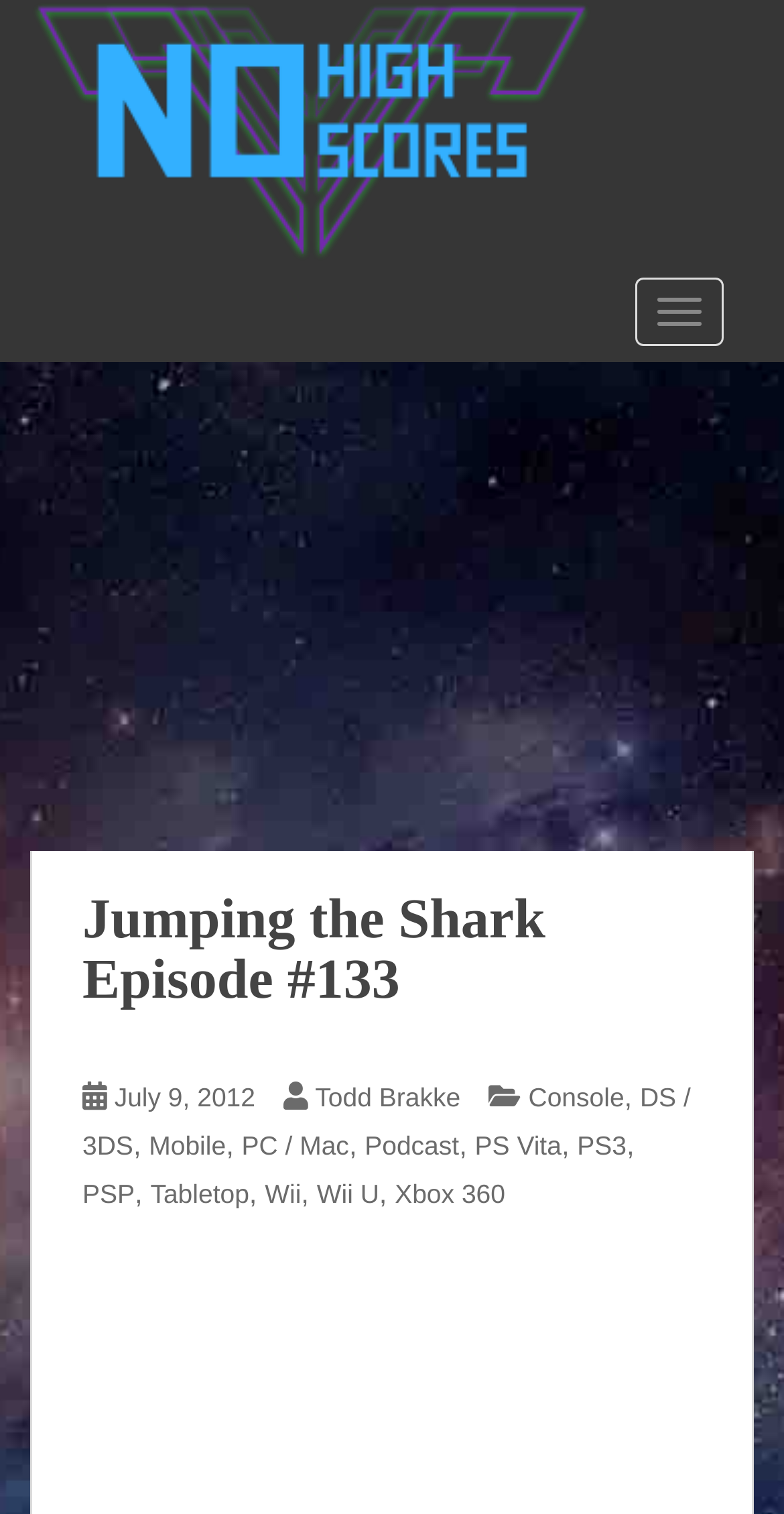Using the format (top-left x, top-left y, bottom-right x, bottom-right y), and given the element description, identify the bounding box coordinates within the screenshot: July 9, 2012May 24, 2022

[0.146, 0.715, 0.326, 0.735]